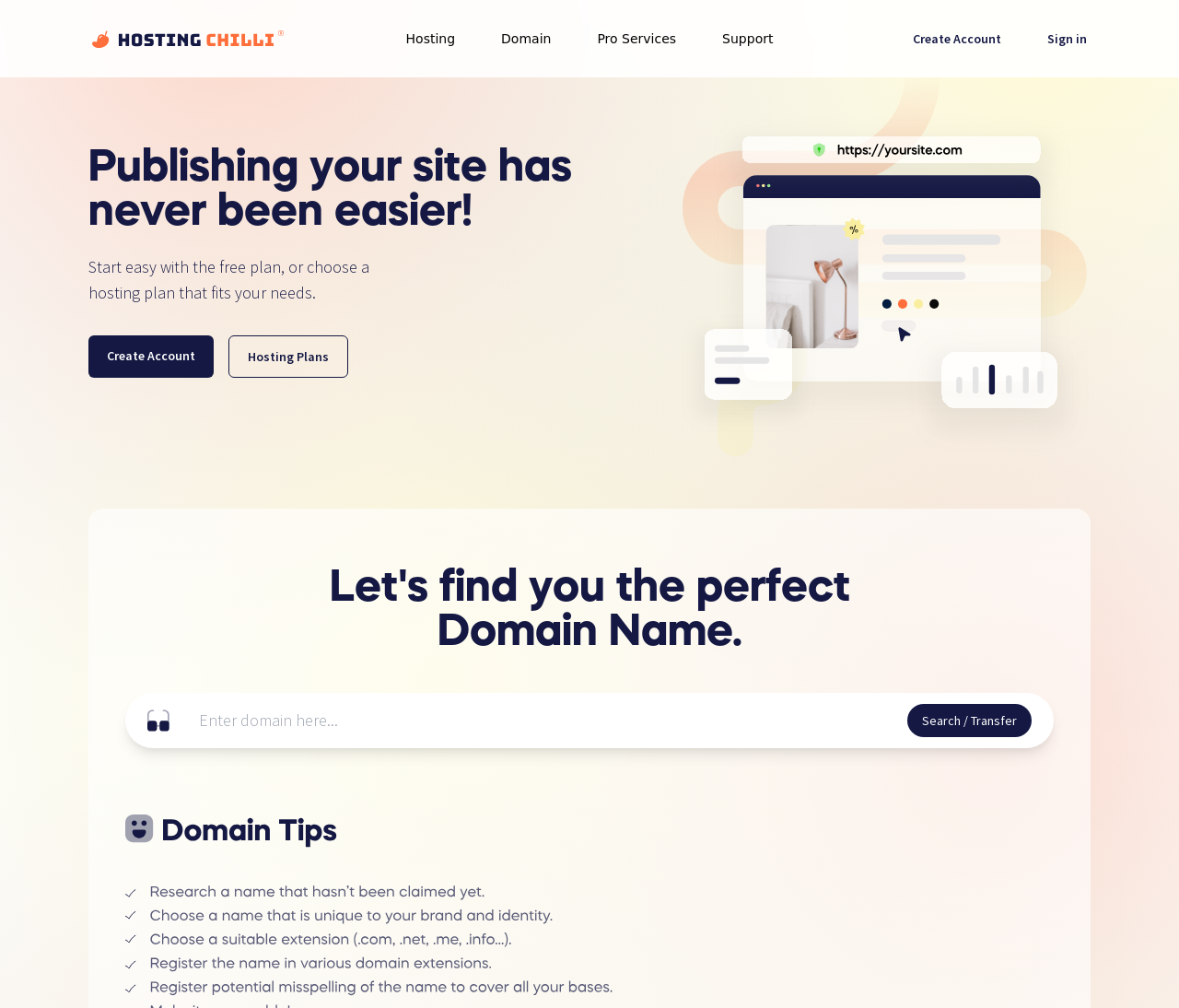Please identify the coordinates of the bounding box for the clickable region that will accomplish this instruction: "Search for a domain name".

[0.169, 0.698, 0.77, 0.731]